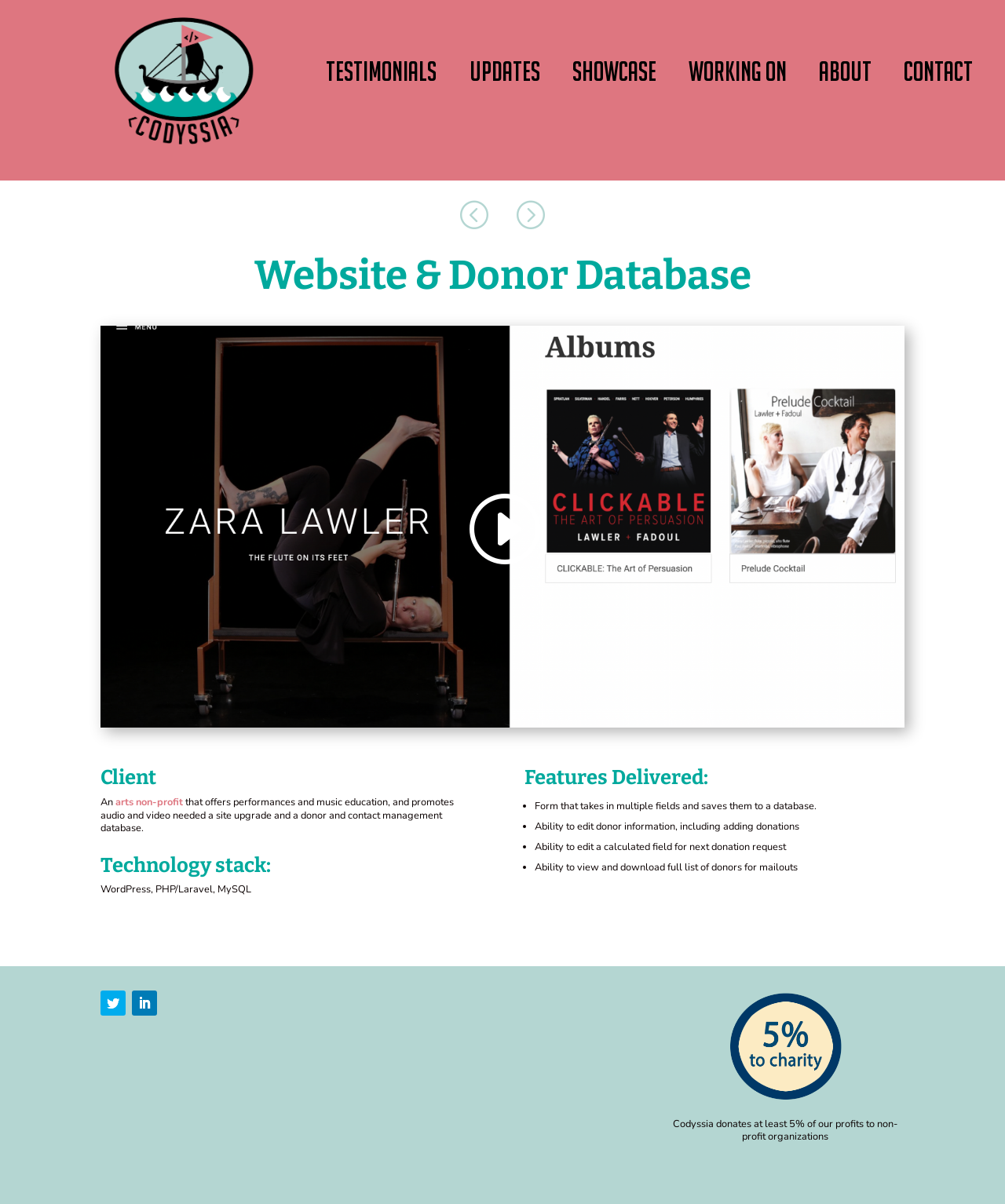Highlight the bounding box coordinates of the element you need to click to perform the following instruction: "Click on the TESTIMONIALS link."

[0.325, 0.047, 0.45, 0.077]